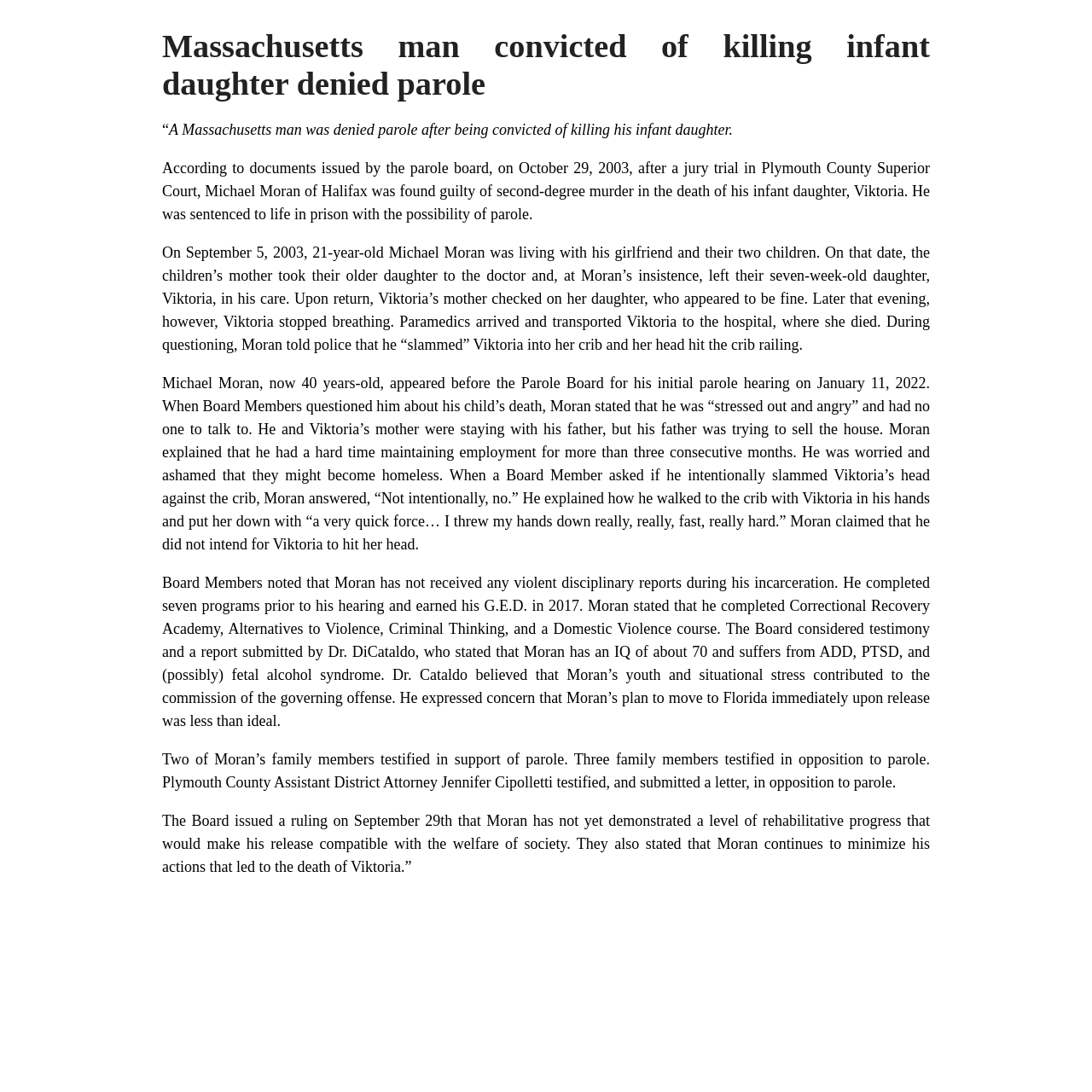Your task is to extract the text of the main heading from the webpage.

Massachusetts man convicted of killing infant daughter denied parole